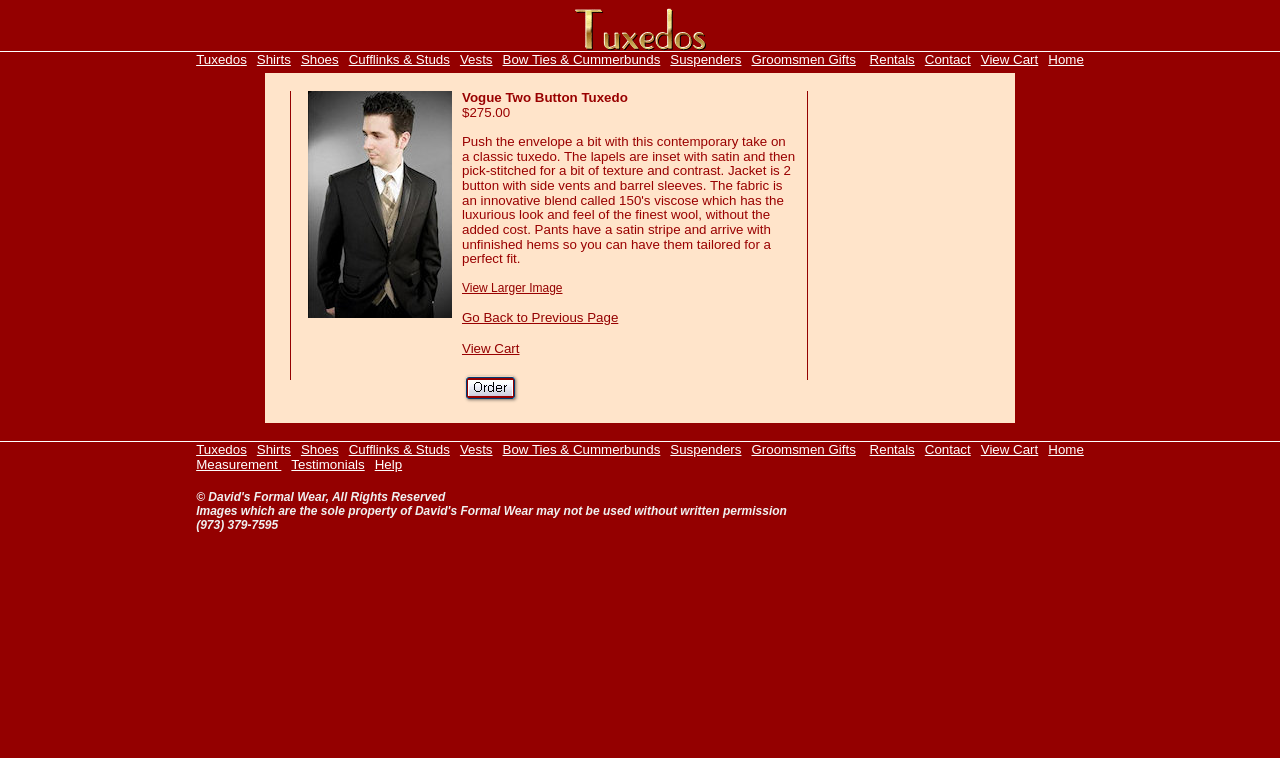Please locate the bounding box coordinates of the element that needs to be clicked to achieve the following instruction: "Contact David's Formal Wear". The coordinates should be four float numbers between 0 and 1, i.e., [left, top, right, bottom].

[0.722, 0.069, 0.758, 0.088]